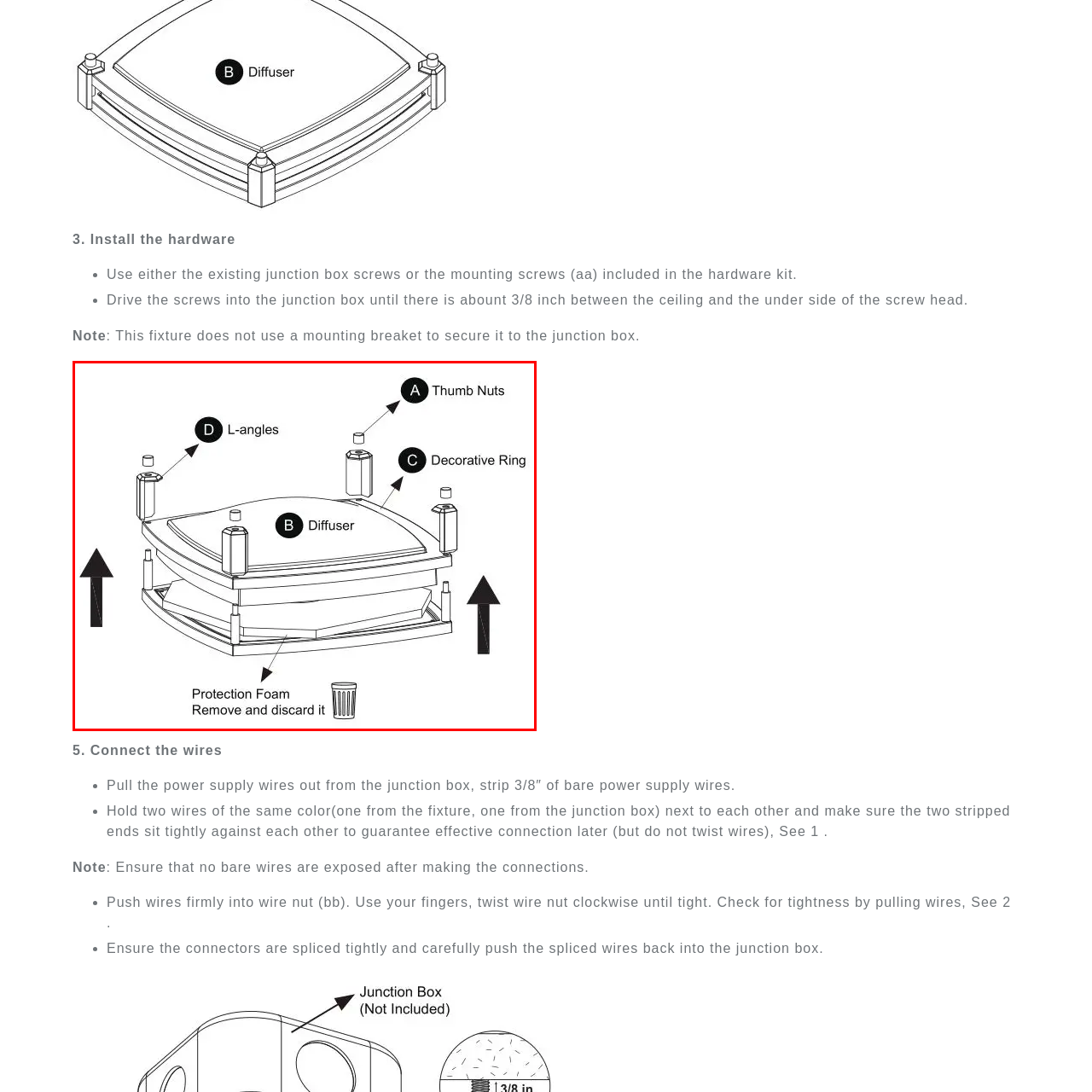Detail the features and elements seen in the red-circled portion of the image.

This image illustrates the hardware installation for a lighting fixture, highlighting key components necessary for assembly. Labelled elements include:

- **A: Thumb Nuts** - These secure the fixture components together, allowing for easy manipulation during installation.
- **B: Diffuser** - This piece is essential for diffusing light and creating an even illumination effect once the fixture is in use.
- **C: Decorative Ring** - It enhances the aesthetic appeal of the fixture, adding a finishing touch to the overall design.
- **D: L-angles** - These provide support and stability, ensuring the fixture is mounted securely.

Additionally, the image notes the presence of **Protection Foam** underneath, which should be removed and discarded before installation. This diagram serves as a visual guide to facilitate the hardware setup process, making it clearer for users how to assemble the fixture correctly.